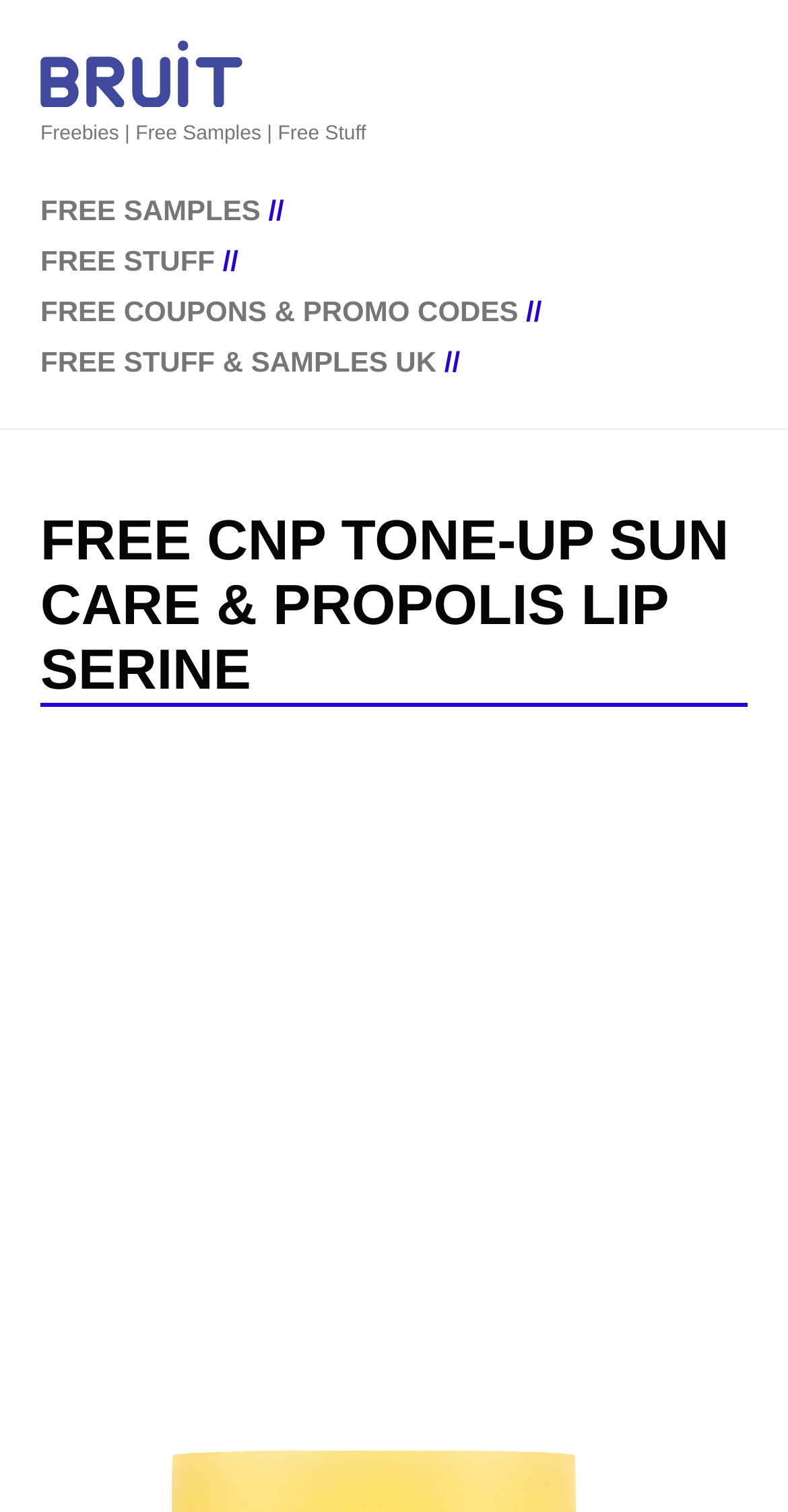What is the layout of the webpage?
Based on the screenshot, respond with a single word or phrase.

Header with links and a main section